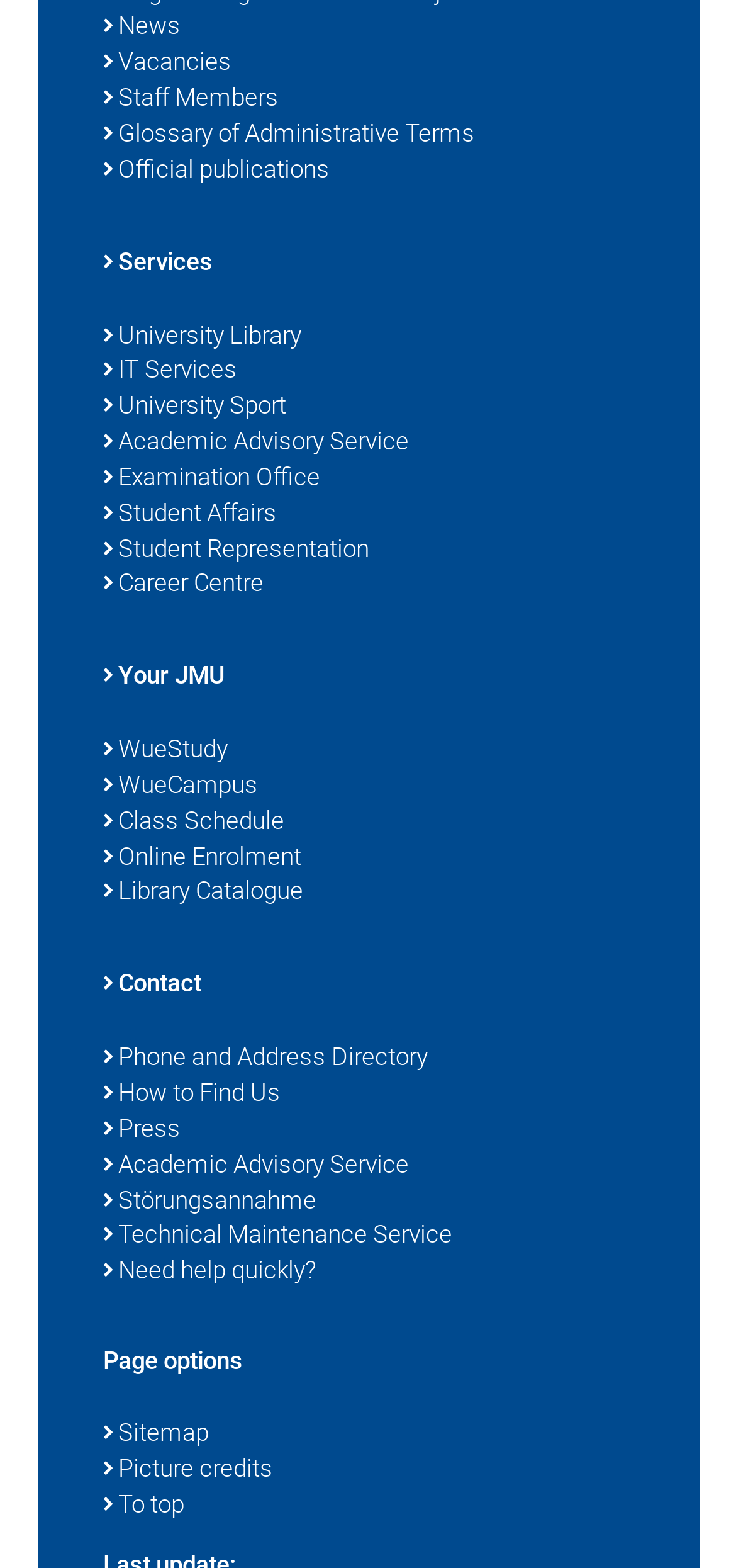How can users contact the university?
Look at the screenshot and respond with a single word or phrase.

Contact